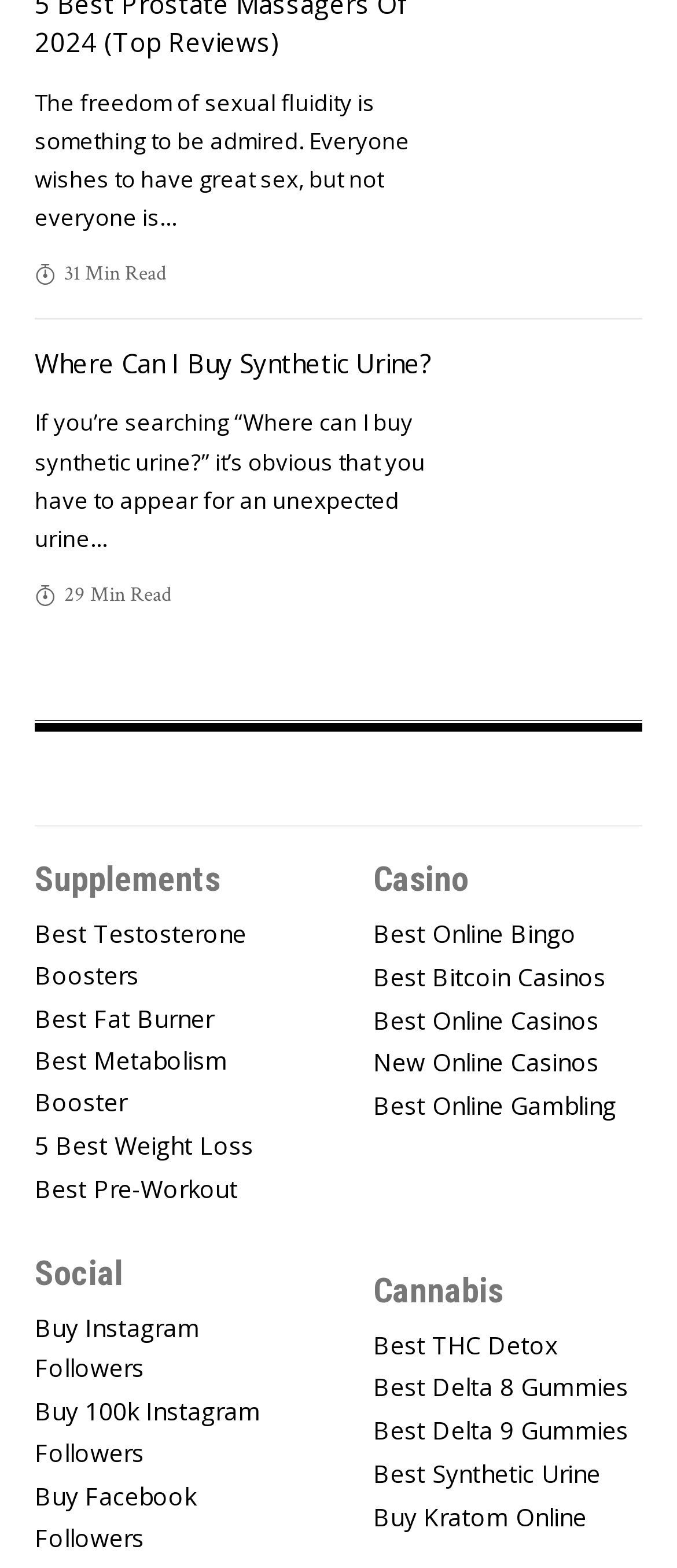Refer to the image and offer a detailed explanation in response to the question: How many links are there in the 'Social' section?

There are three links in the 'Social' section, namely 'Buy Instagram Followers', 'Buy 100k Instagram Followers', and 'Buy Facebook Followers', as indicated by the links under the heading 'Social'.